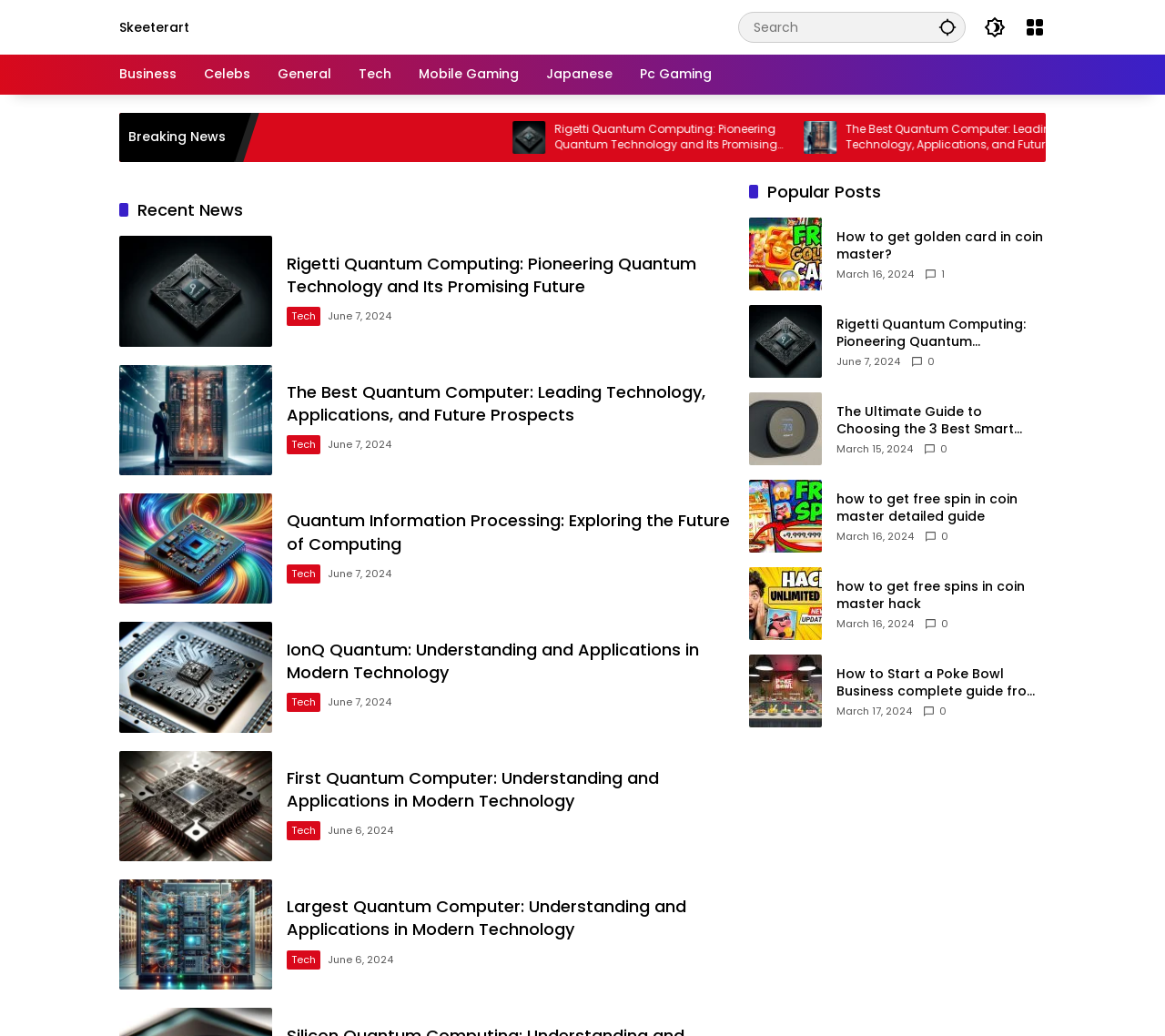Please specify the bounding box coordinates of the clickable section necessary to execute the following command: "Read about Rigetti Quantum Computing".

[0.402, 0.117, 0.43, 0.149]